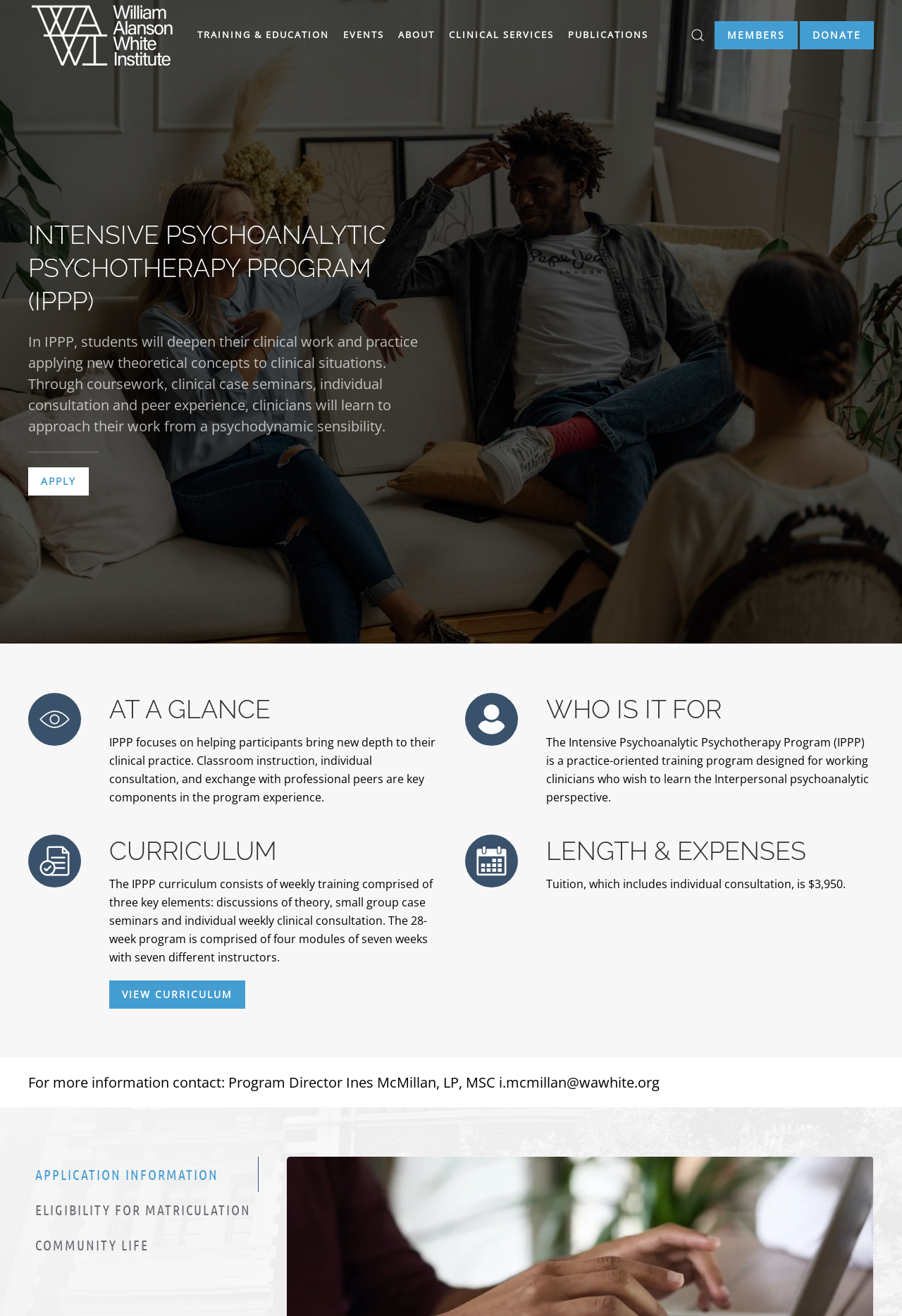Determine the bounding box coordinates of the region that needs to be clicked to achieve the task: "Learn about training and education".

[0.219, 0.005, 0.365, 0.048]